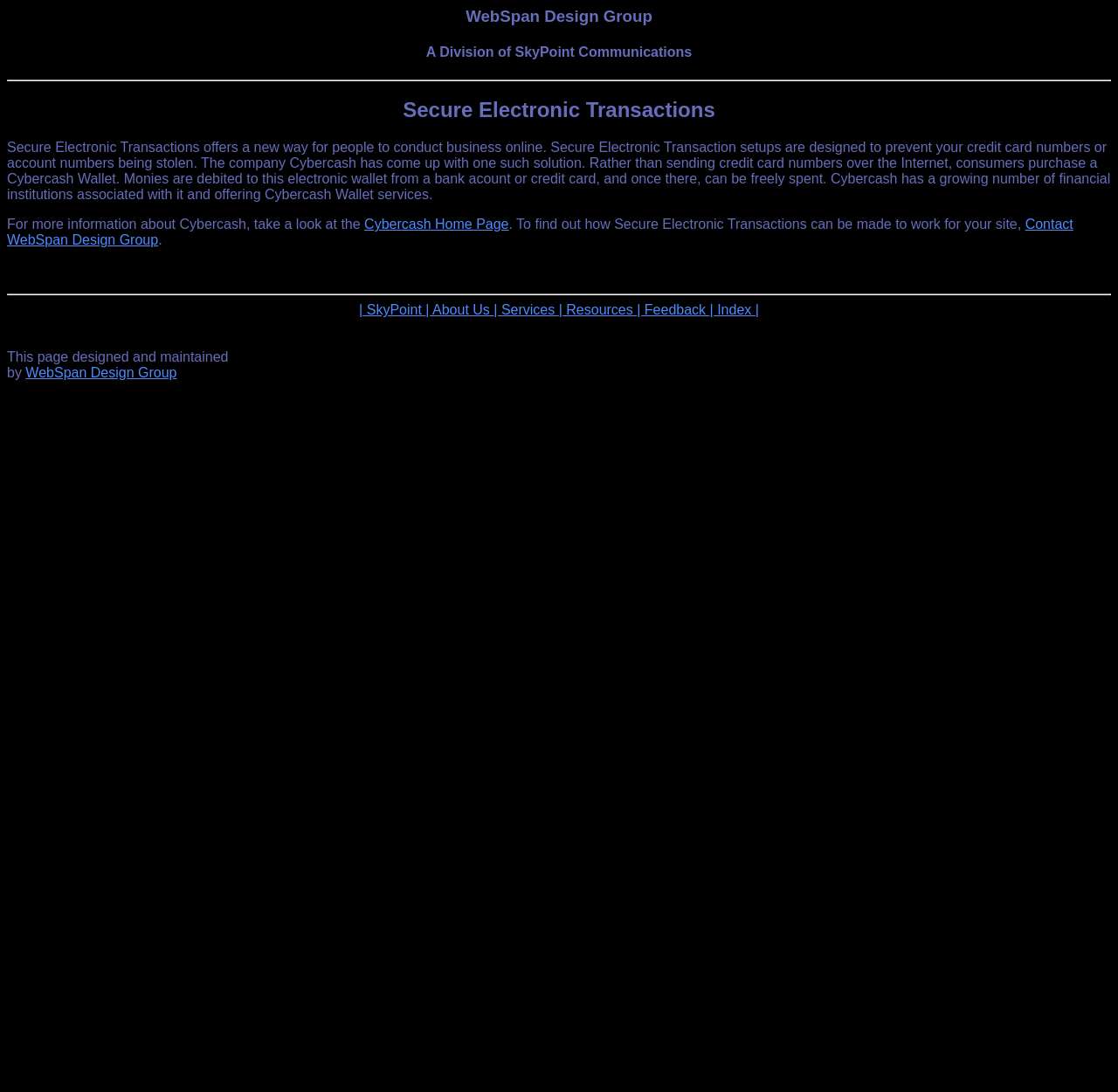Given the element description "Contact WebSpan Design Group" in the screenshot, predict the bounding box coordinates of that UI element.

[0.006, 0.199, 0.96, 0.227]